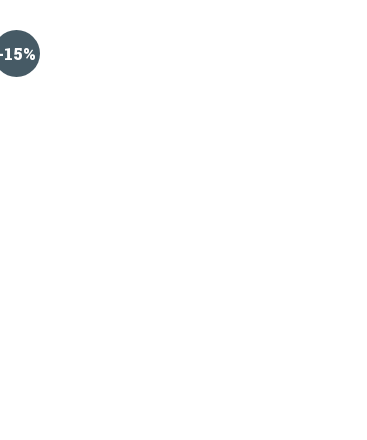Provide a brief response to the question below using a single word or phrase: 
What is the shape of the badge?

Circular